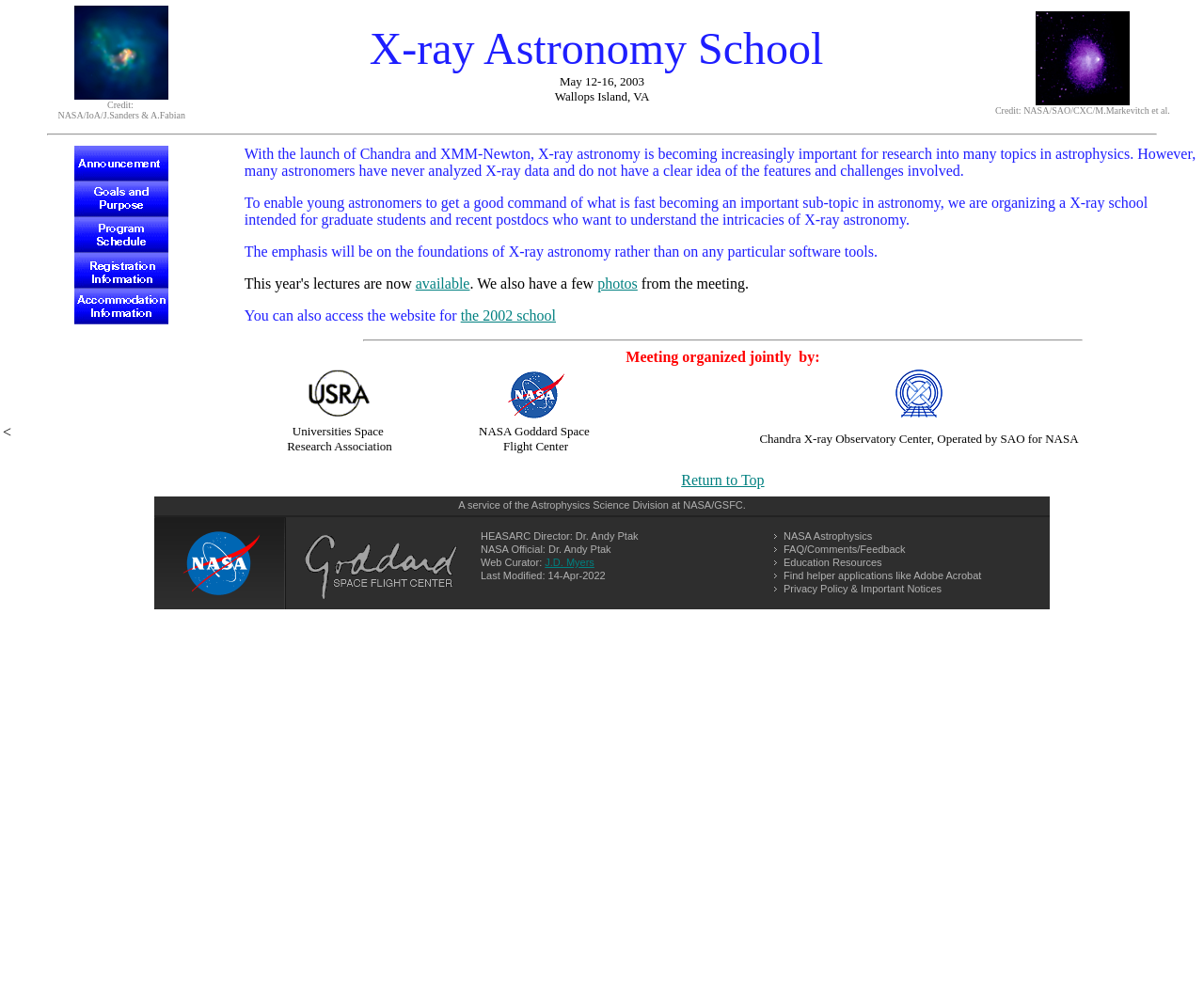Determine the bounding box coordinates of the clickable region to follow the instruction: "Learn about Goals and Purpose".

[0.062, 0.202, 0.14, 0.218]